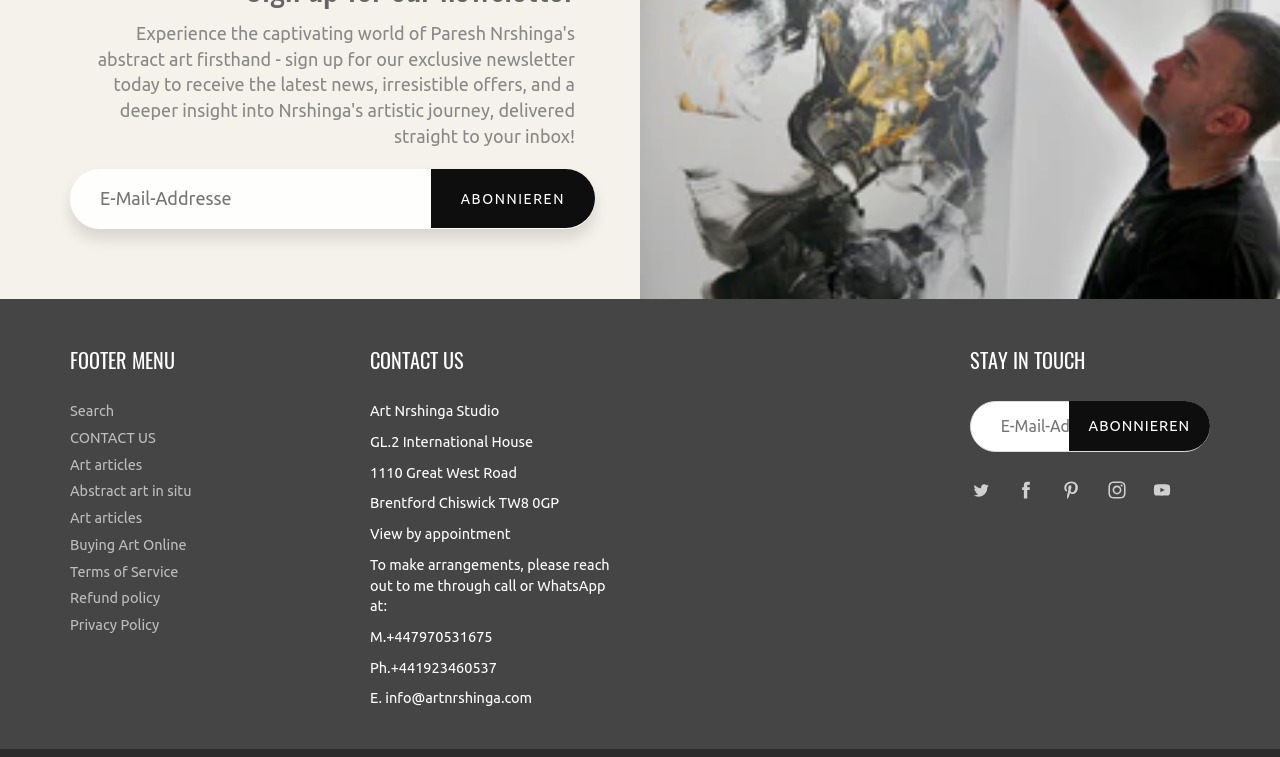Respond to the following question using a concise word or phrase: 
What is the address of the studio?

1110 Great West Road